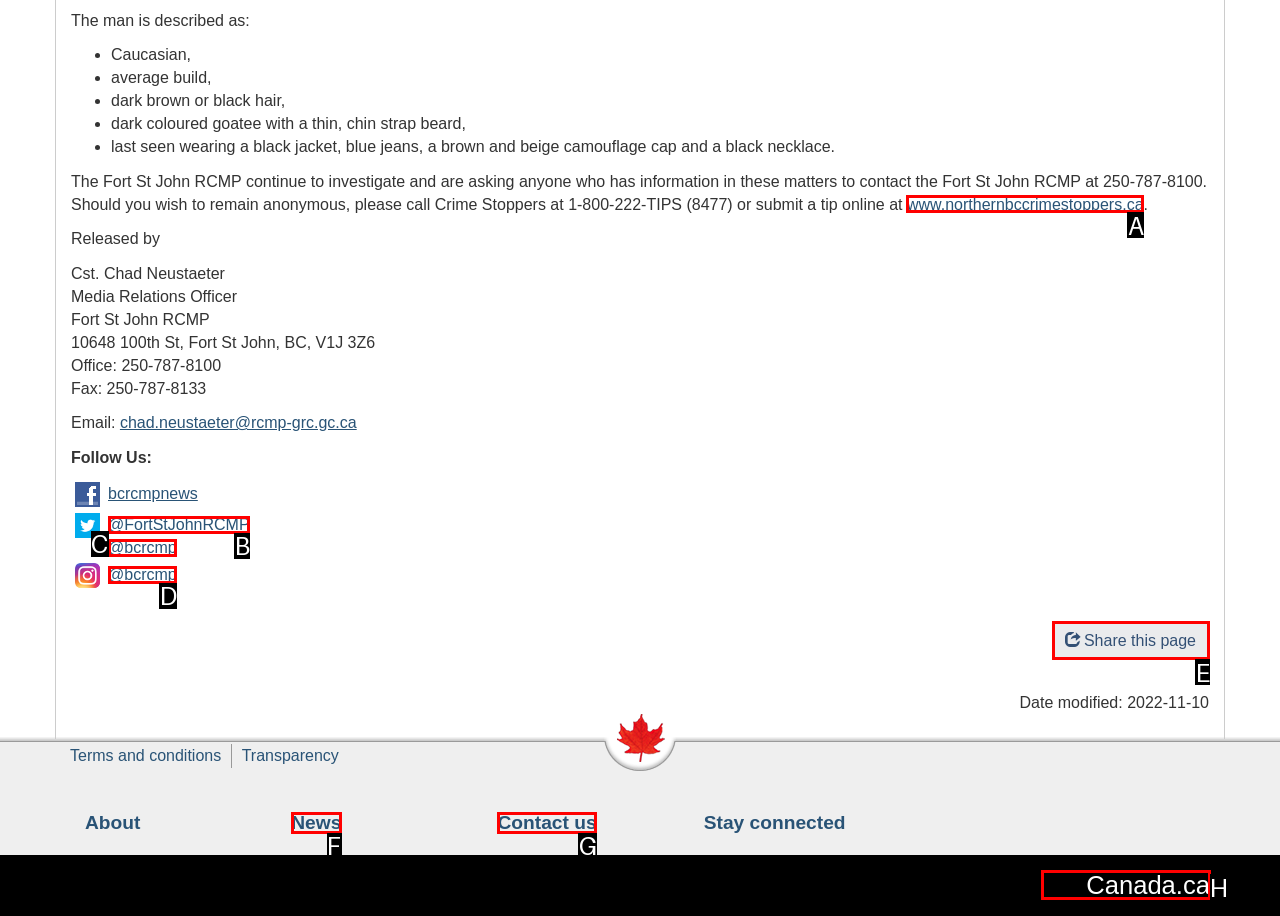Determine the letter of the element you should click to carry out the task: Share this page
Answer with the letter from the given choices.

E